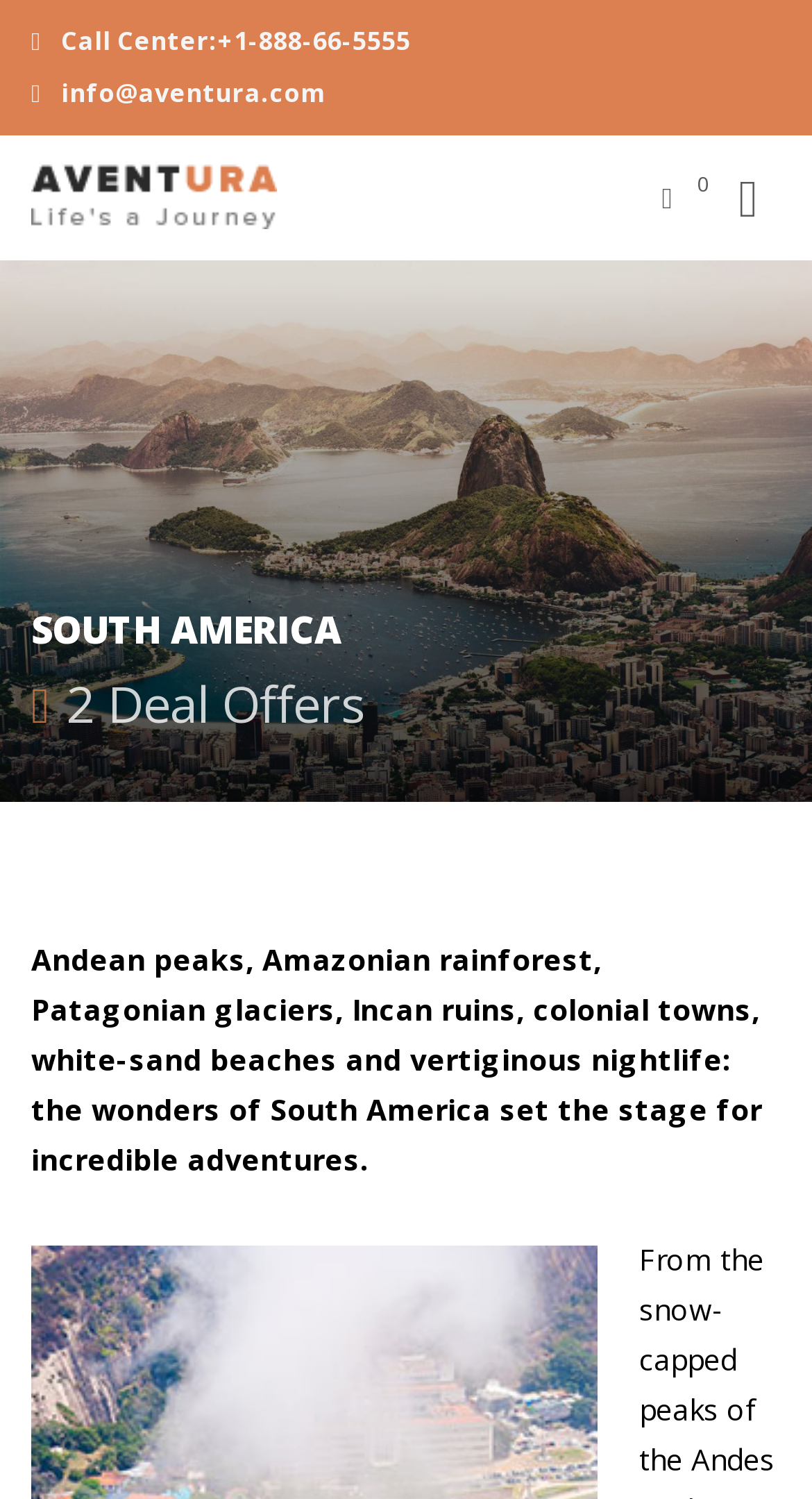Elaborate on the webpage's design and content in a detailed caption.

The webpage is a travel booking website focused on South America, with a prominent heading "SOUTH AMERICA" at the top center of the page. Below the heading, there is a brief descriptive paragraph about the wonders of South America, highlighting its natural beauty and cultural attractions.

At the top right corner, there are three links: a call center number, an email address, and a theme name "Aventura - Travel booking WordPress Theme" accompanied by a small image. 

On the right side of the page, there is a button with a search icon and a link with a cart icon, indicating zero items. 

The page has a total of four links, three of which are at the top right corner, and one is at the top left corner with the theme name. There are two static text elements, one displaying "2 Deal Offers" and the other providing a brief description of South America. There is one image on the page, which is associated with the theme name.